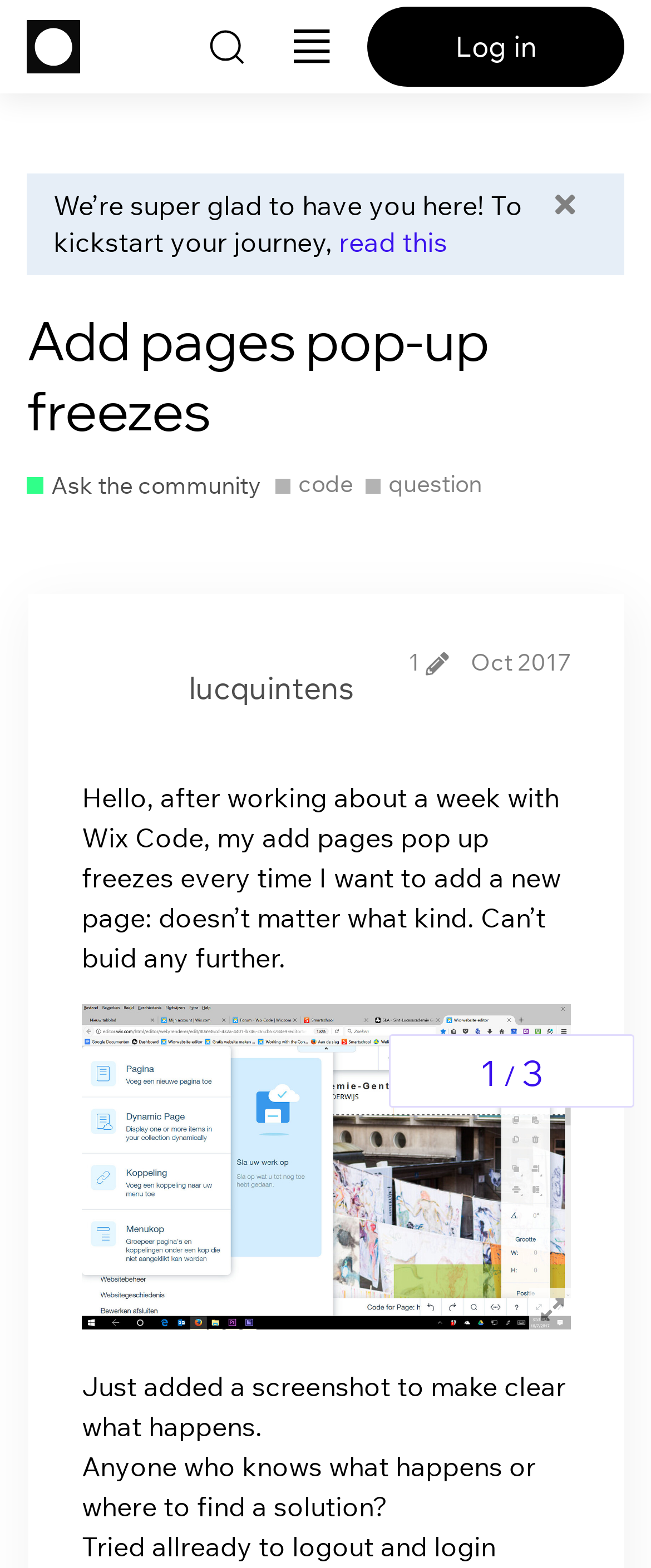Identify the bounding box coordinates for the element you need to click to achieve the following task: "Click the 'Add pages pop-up freezes' link". The coordinates must be four float values ranging from 0 to 1, formatted as [left, top, right, bottom].

[0.041, 0.195, 0.751, 0.283]